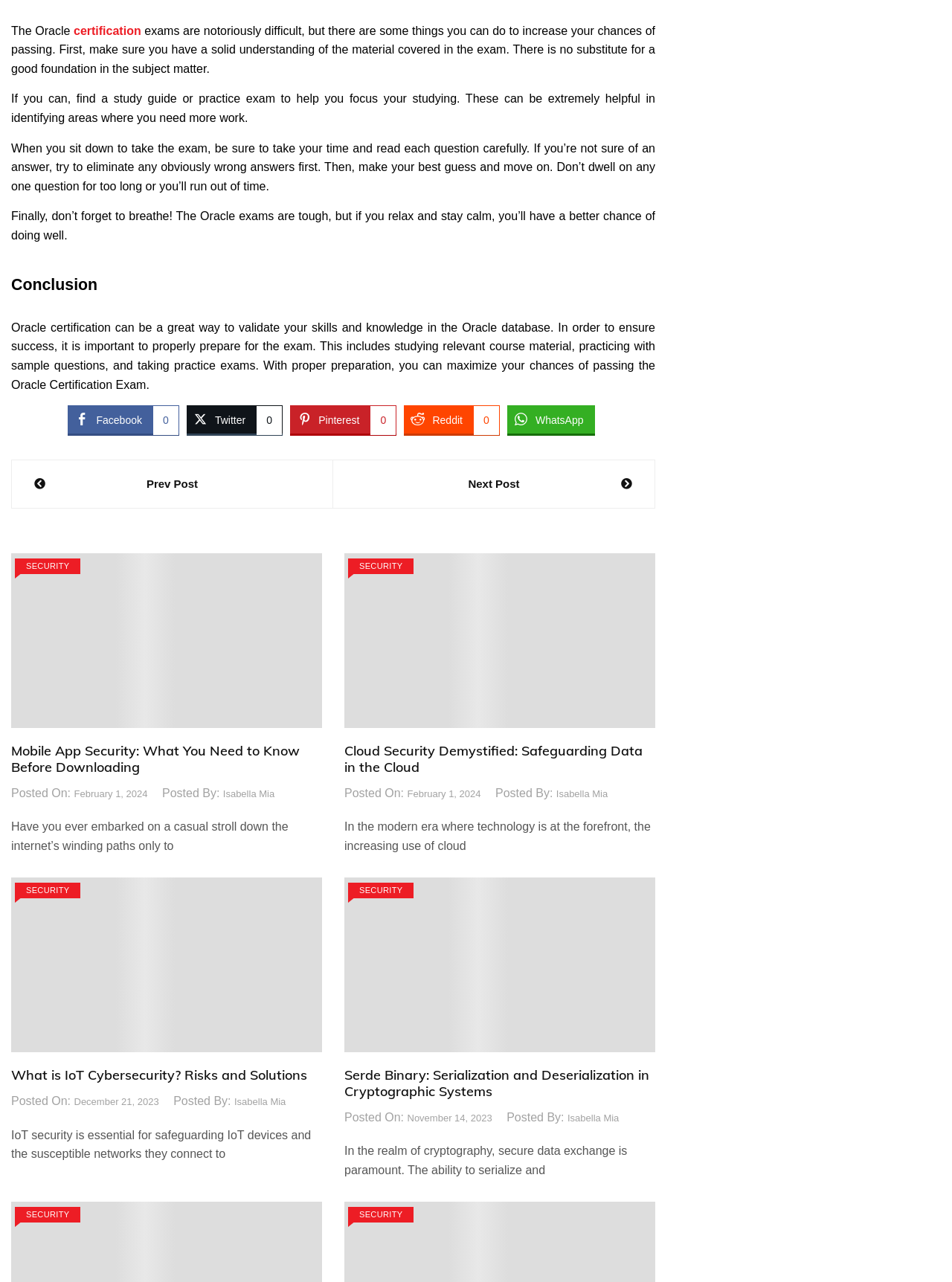Based on the element description: "Security", identify the bounding box coordinates for this UI element. The coordinates must be four float numbers between 0 and 1, listed as [left, top, right, bottom].

[0.366, 0.942, 0.435, 0.954]